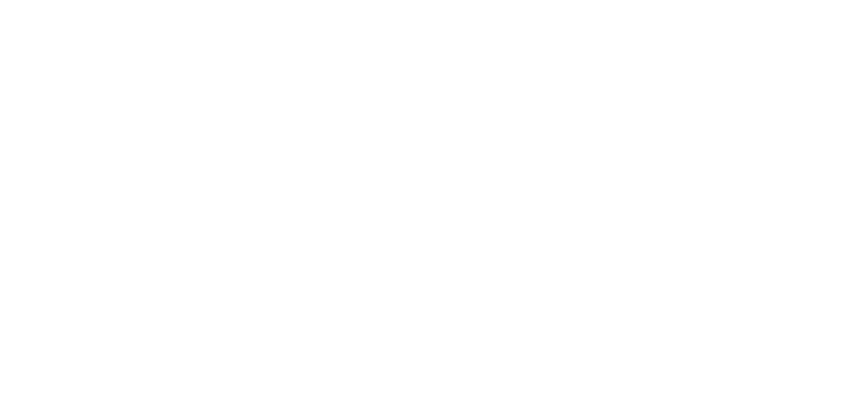Please respond in a single word or phrase: 
What is the purpose of the 'CHAT WITH CELEBS' feature?

facilitate interactions with celebrities